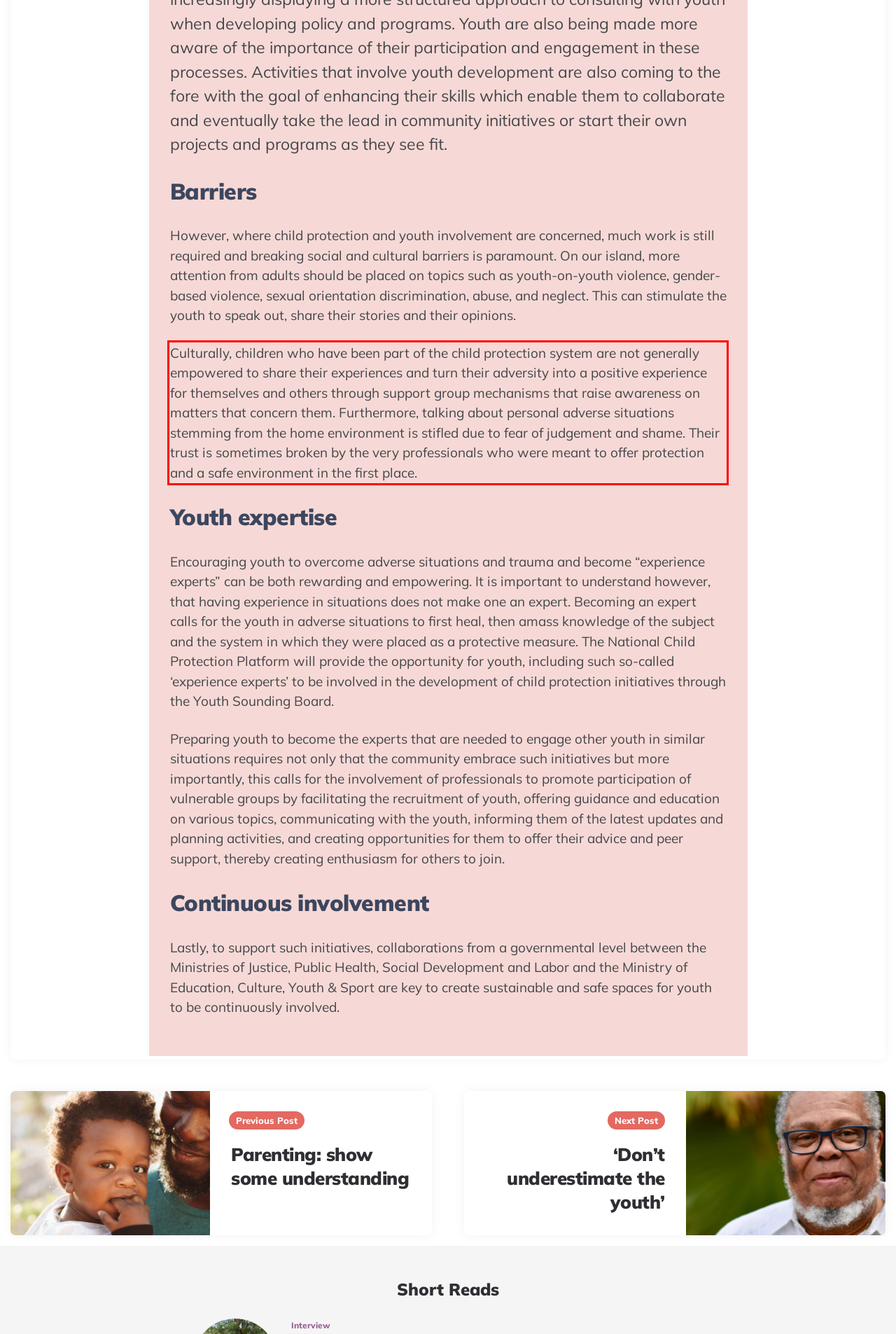Please perform OCR on the text within the red rectangle in the webpage screenshot and return the text content.

Culturally, children who have been part of the child protection system are not generally empowered to share their experiences and turn their adversity into a positive experience for themselves and others through support group mechanisms that raise awareness on matters that concern them. Furthermore, talking about personal adverse situations stemming from the home environment is stifled due to fear of judgement and shame. Their trust is sometimes broken by the very professionals who were meant to offer protection and a safe environment in the first place.